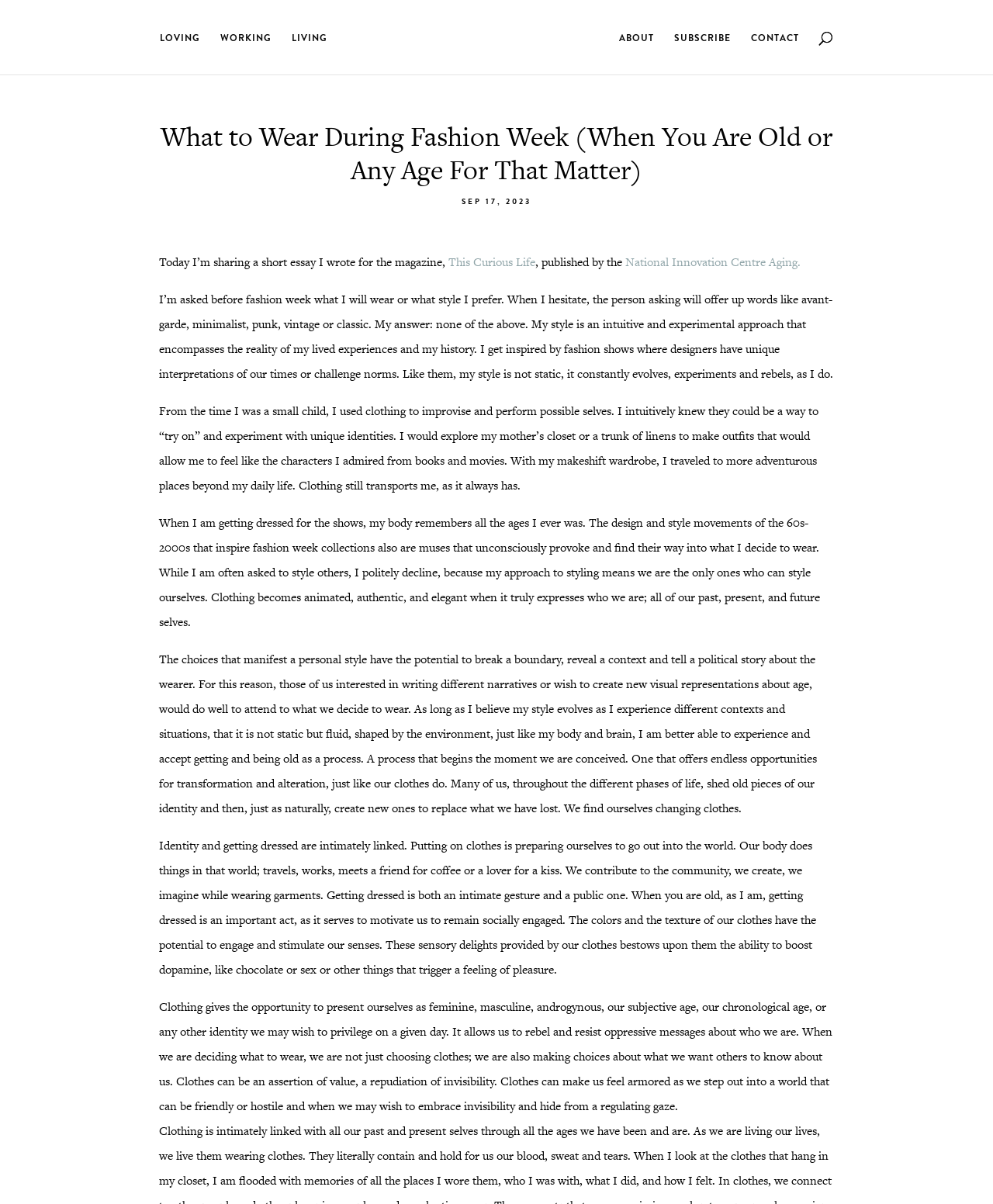Your task is to extract the text of the main heading from the webpage.

What to Wear During Fashion Week (When You Are Old or Any Age For That Matter)